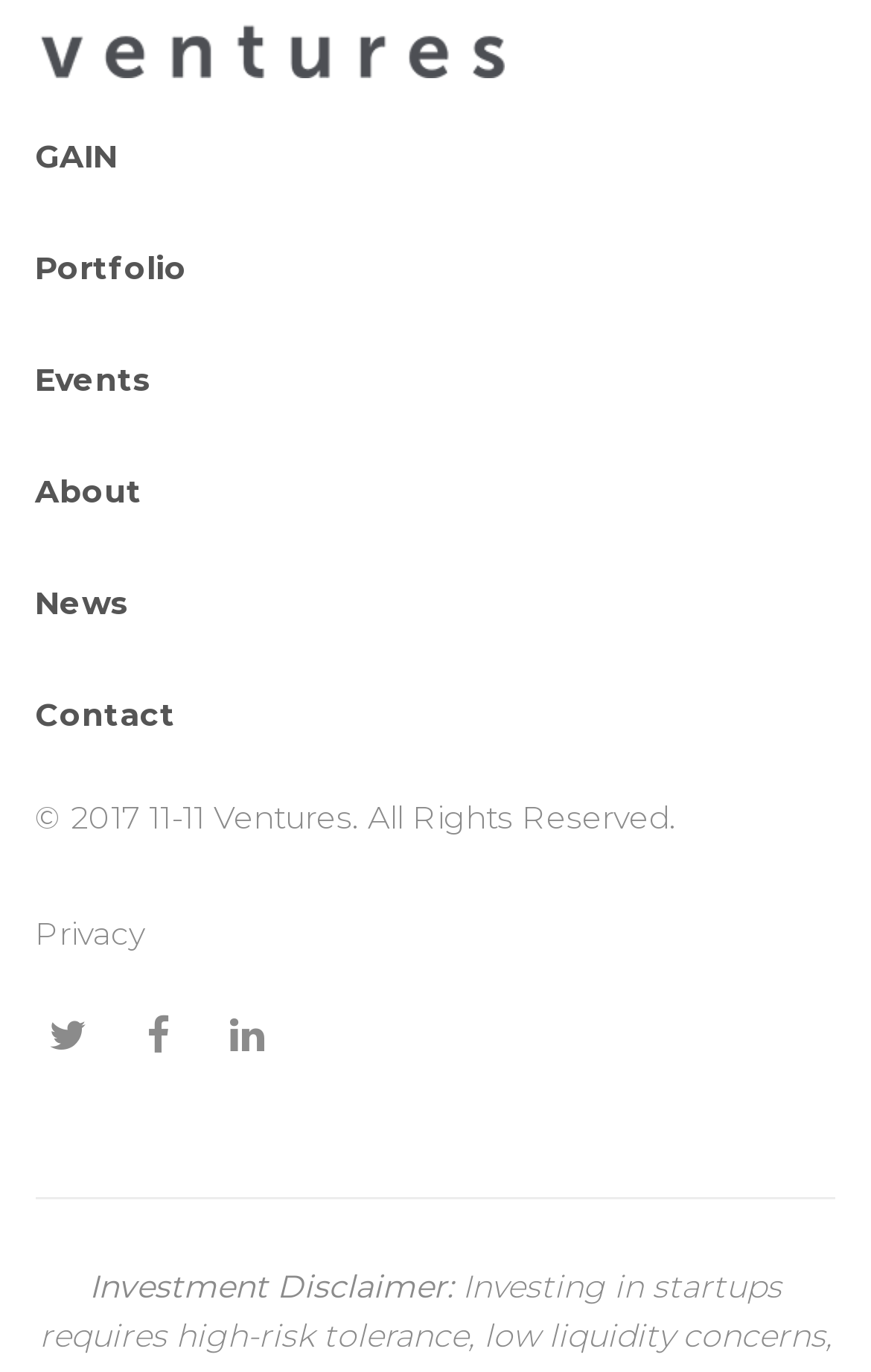Determine the bounding box for the UI element that matches this description: "Events".

[0.04, 0.269, 0.173, 0.285]